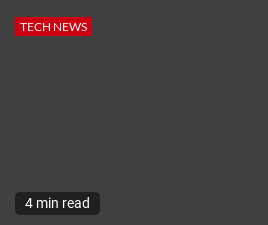How long does it take to read the article?
Look at the image and provide a short answer using one word or a phrase.

4 min